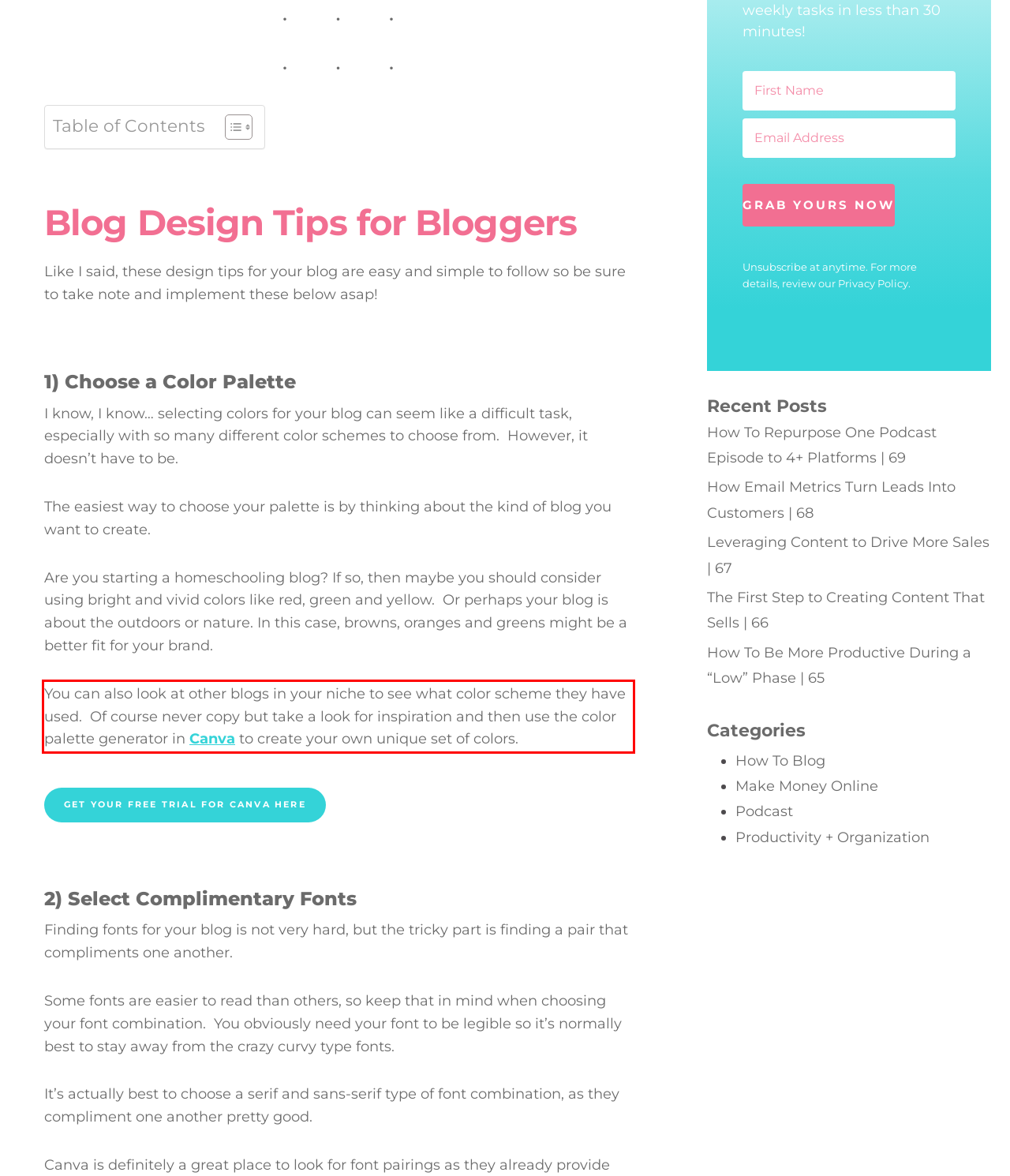Given a webpage screenshot, locate the red bounding box and extract the text content found inside it.

You can also look at other blogs in your niche to see what color scheme they have used. Of course never copy but take a look for inspiration and then use the color palette generator in Canva to create your own unique set of colors.